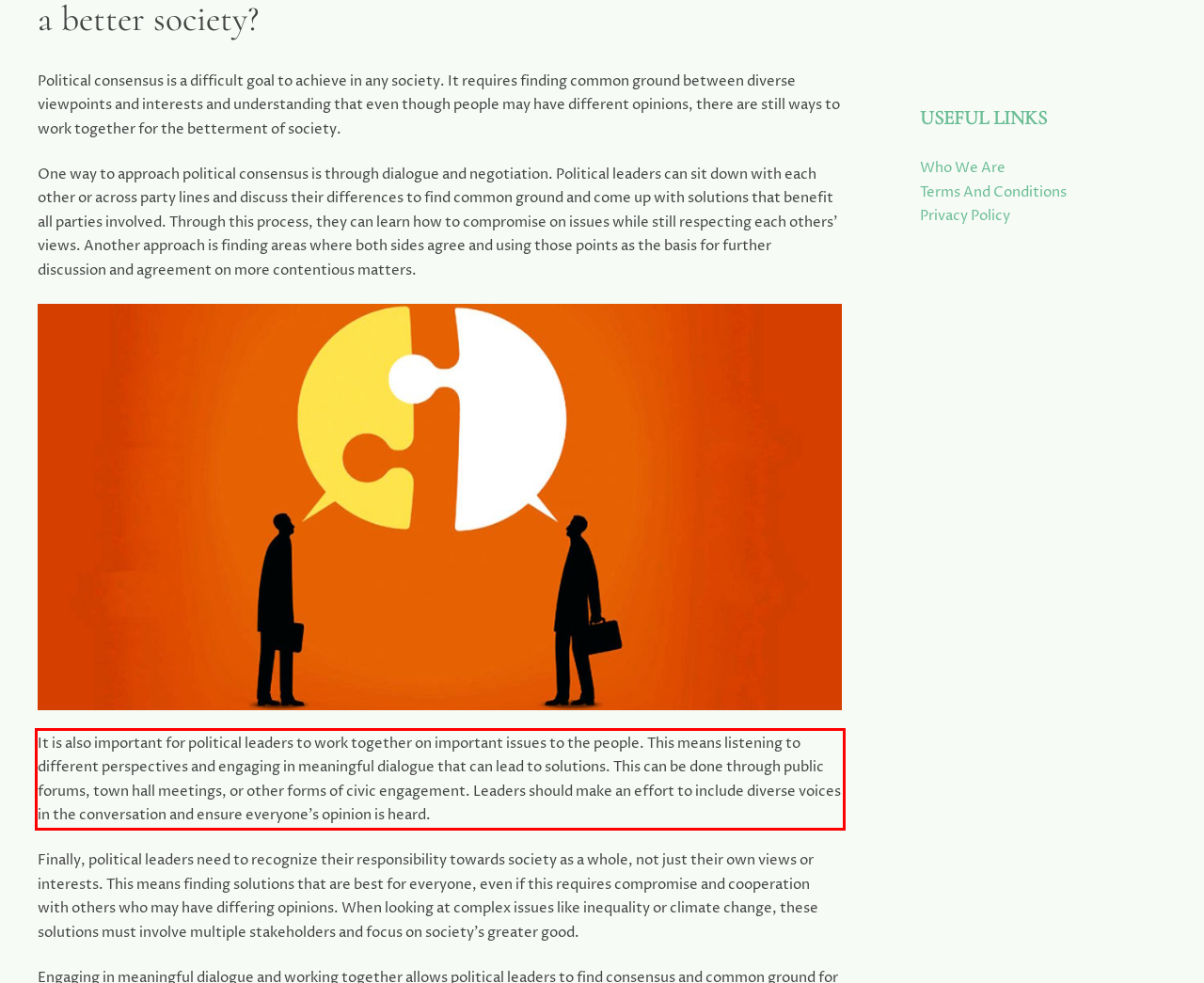The screenshot provided shows a webpage with a red bounding box. Apply OCR to the text within this red bounding box and provide the extracted content.

It is also important for political leaders to work together on important issues to the people. This means listening to different perspectives and engaging in meaningful dialogue that can lead to solutions. This can be done through public forums, town hall meetings, or other forms of civic engagement. Leaders should make an effort to include diverse voices in the conversation and ensure everyone’s opinion is heard.